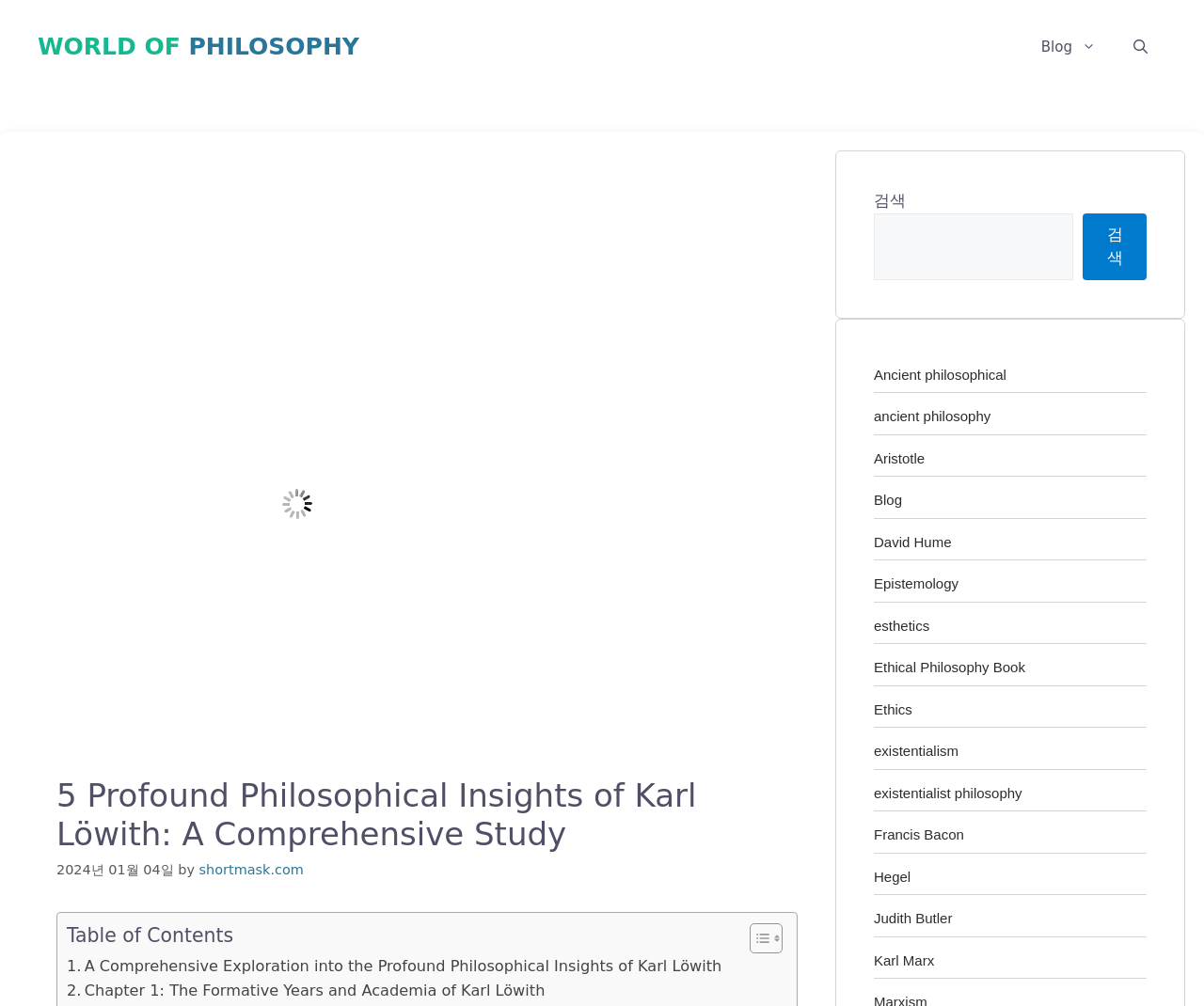Provide the bounding box coordinates of the area you need to click to execute the following instruction: "Search for 'Ancient philosophical'".

[0.726, 0.188, 0.952, 0.278]